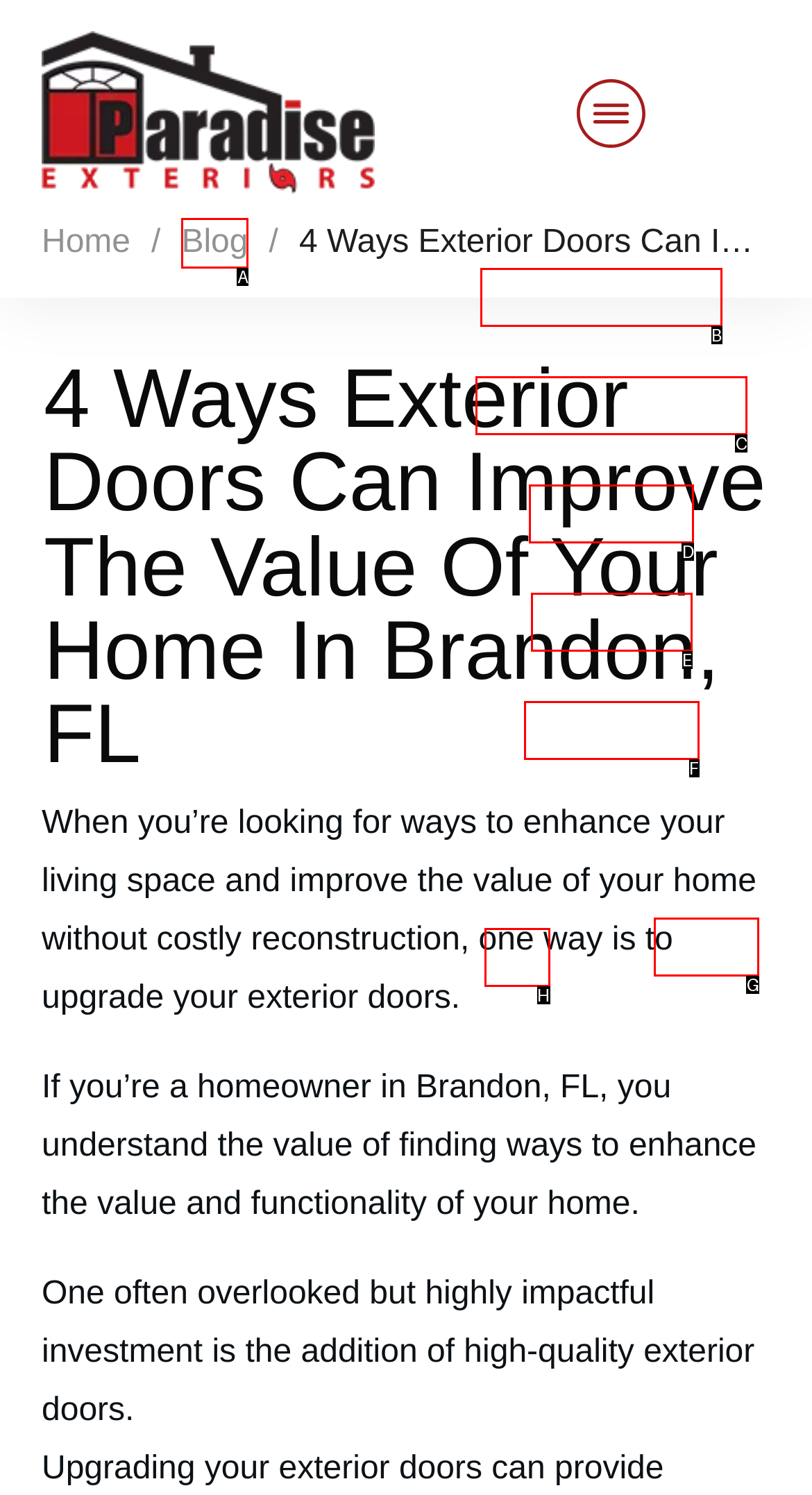From the options provided, determine which HTML element best fits the description: Customer Service. Answer with the correct letter.

B